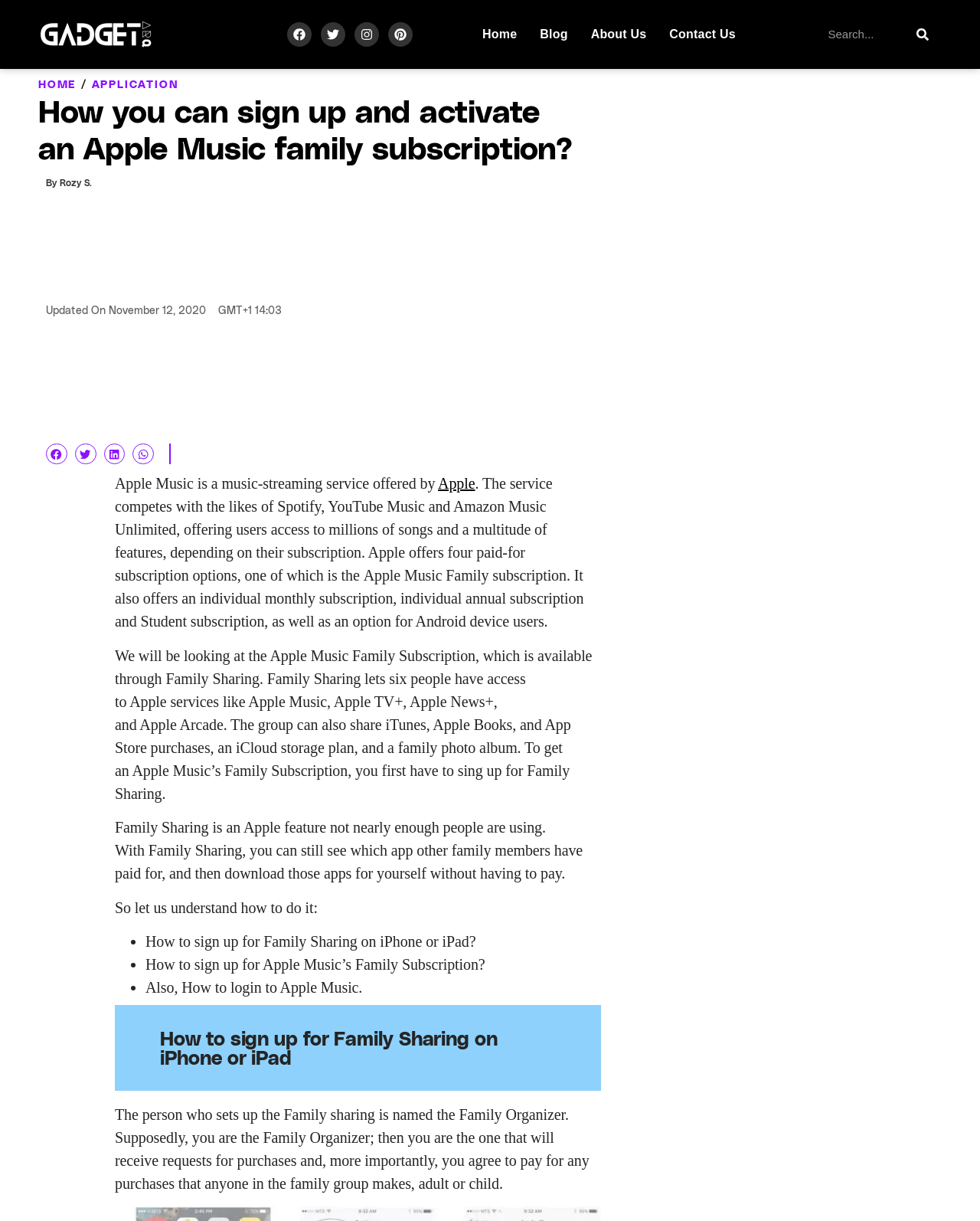Create an elaborate caption that covers all aspects of the webpage.

This webpage is about setting up Family Sharing and using Apple Music Family Subscription. At the top, there are social media links to Facebook, Twitter, Instagram, and Pinterest, each accompanied by an image. Below these links, there are navigation links to Home, Blog, About Us, and Contact Us. A search bar is located at the top right corner, with a search button and a magnifying glass icon.

The main content of the webpage is divided into sections. The first section has a heading that asks how to sign up and activate an Apple Music family subscription. Below this heading, there is a link to the author's name and a timestamp indicating when the article was updated.

The article then explains what Apple Music is and its features, including the different subscription options available. It focuses on the Apple Music Family subscription, which is available through Family Sharing. Family Sharing allows six people to access Apple services, share purchases, and more.

The article then provides a step-by-step guide on how to sign up for Family Sharing and Apple Music's Family Subscription. The guide is divided into three sections, each with a bullet point and a brief description. The first section explains how to sign up for Family Sharing on iPhone or iPad, the second section explains how to sign up for Apple Music's Family Subscription, and the third section explains how to log in to Apple Music.

Throughout the article, there are share buttons to Facebook, Twitter, LinkedIn, and WhatsApp, allowing users to share the article on social media platforms.